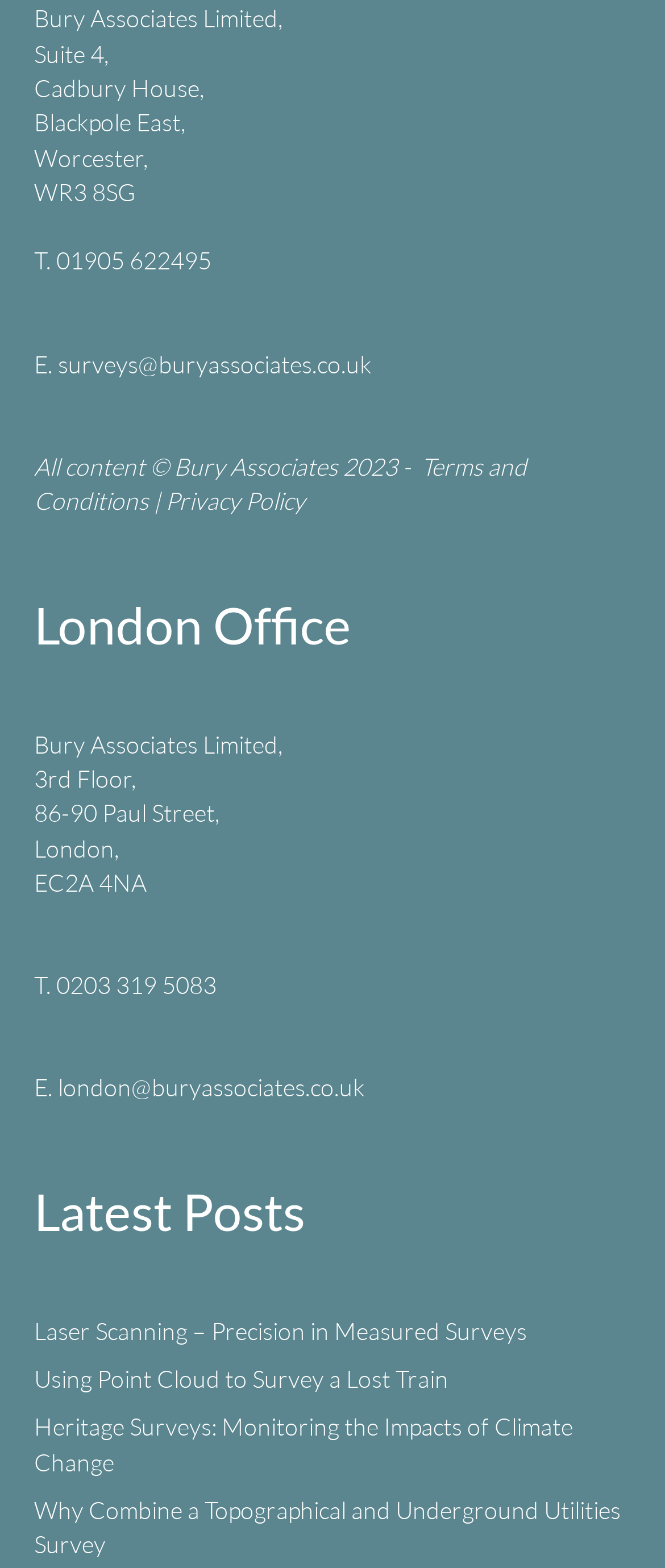Use a single word or phrase to answer this question: 
What is the topic of the first latest post?

Laser Scanning